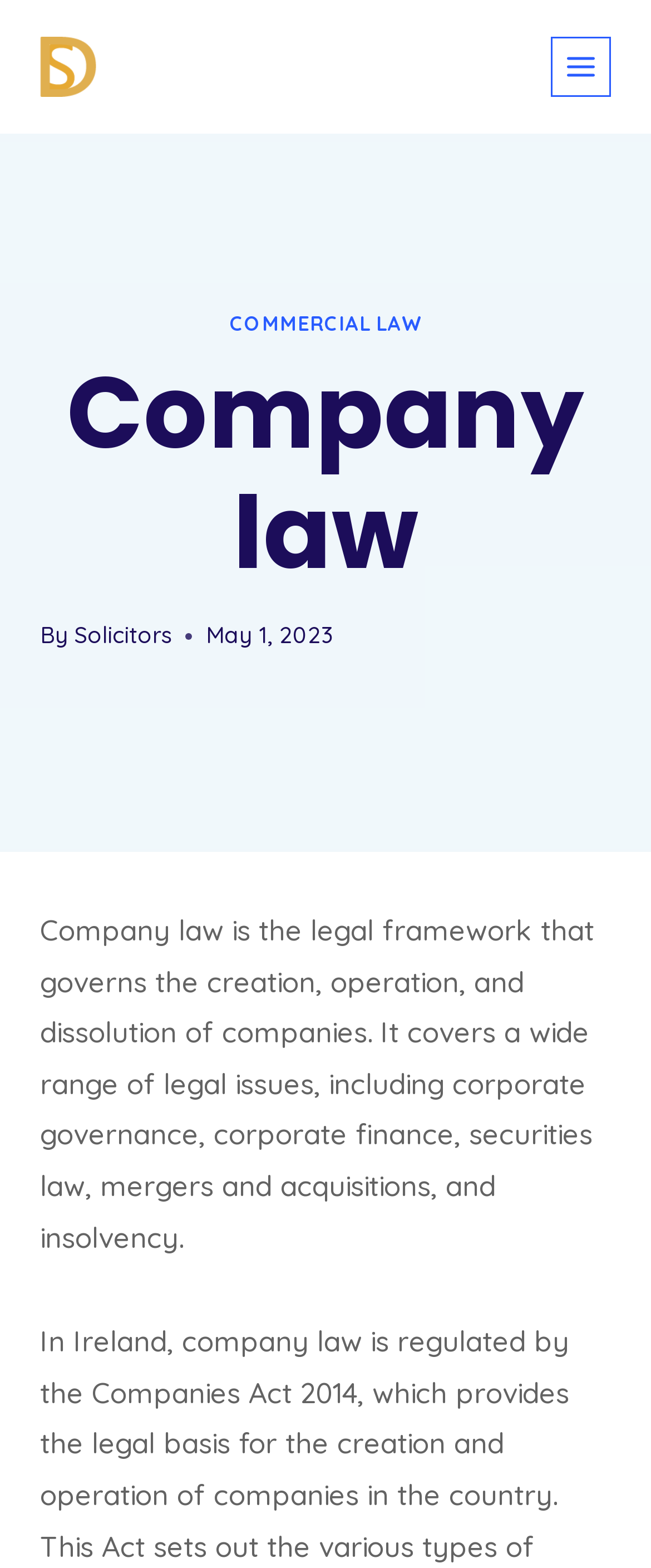Find the bounding box of the web element that fits this description: "Solicitors".

[0.113, 0.396, 0.265, 0.414]